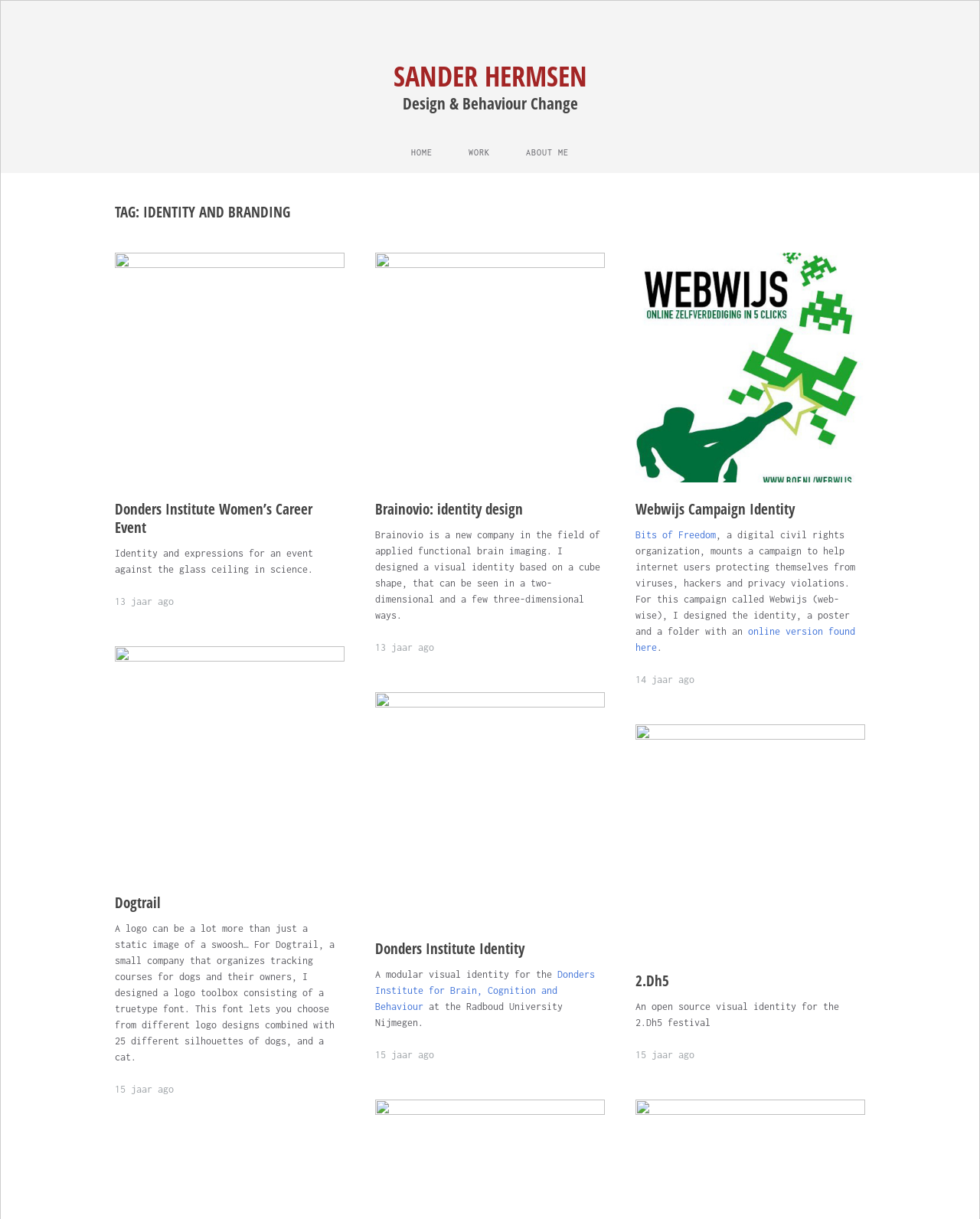Find the bounding box coordinates of the clickable area required to complete the following action: "Read more about 'Brainovio: identity design'".

[0.383, 0.41, 0.533, 0.426]